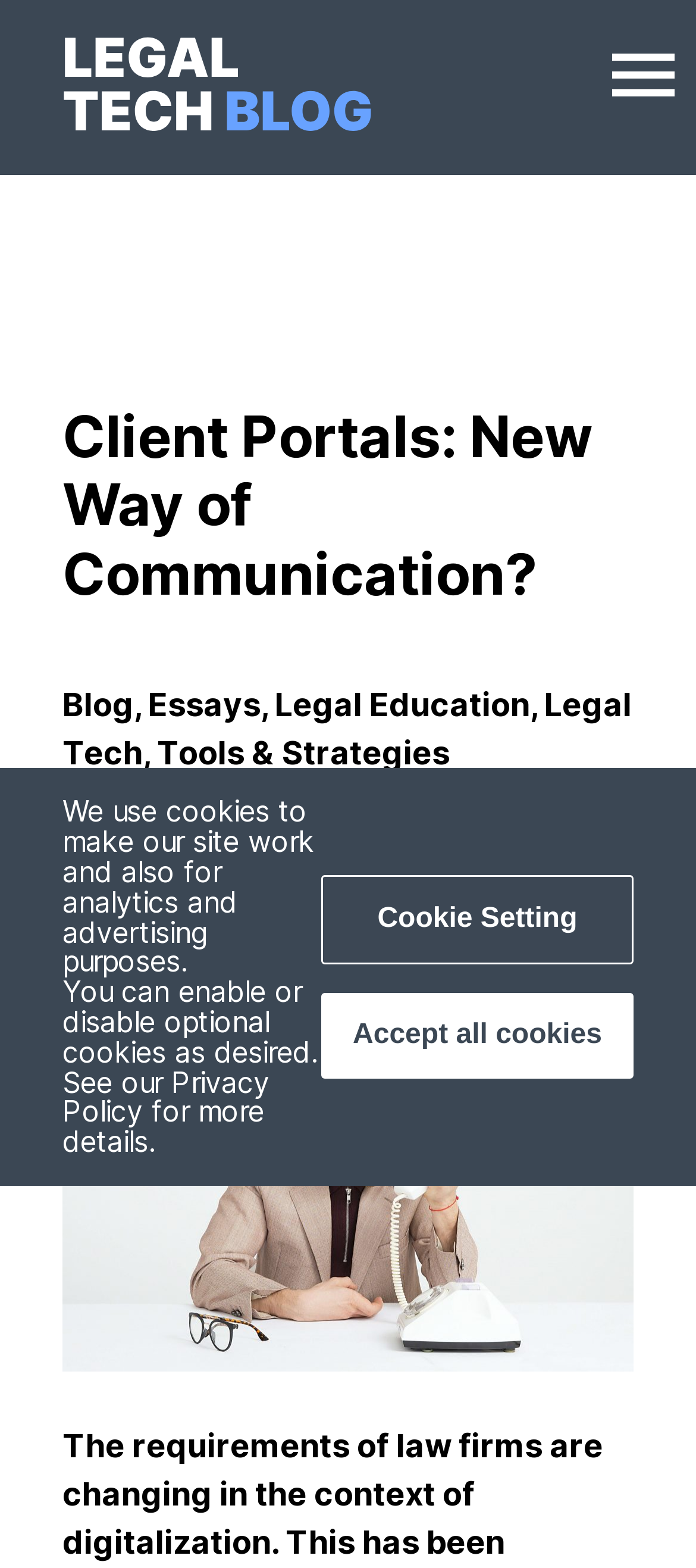Generate a thorough caption that explains the contents of the webpage.

The webpage is about Client Portals, with a focus on rethinking communication. At the top left, there is a logo image and a link. On the top right, there is a primary menu button that expands to reveal a header section. 

The header section contains a main heading that reads "Client Portals: New Way of Communication?" and several links to different sections, including "Blog", "Essays", "Legal Education", "Legal Tech", and "Tools & Strategies". These links are separated by commas and are positioned horizontally across the page. 

Below the header section, there is a time element displaying the date "June 3, 2021". Underneath, there are four links, each accompanied by an image, arranged horizontally across the page. 

At the bottom left of the page, there is a notice about the use of cookies on the site, with an option to enable or disable them. This notice is followed by a link to the "Privacy Policy" and a brief statement about finding more details. 

On the bottom right, there are two buttons: "Cookie Setting" and "Accept all cookies".